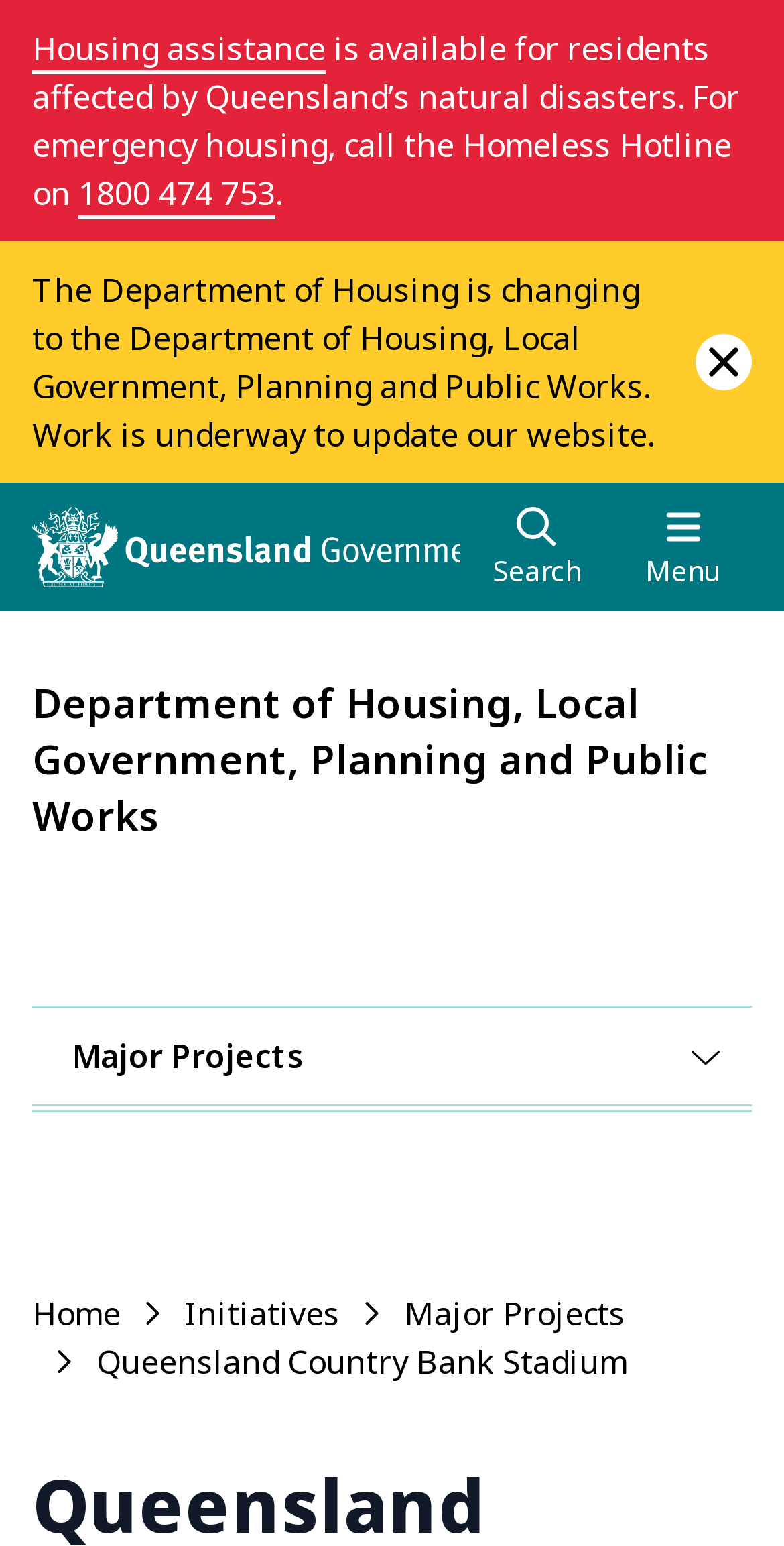What is the text above the 'Search' button?
Using the image as a reference, deliver a detailed and thorough answer to the question.

I found this information by looking at the bounding box coordinates of the 'Search' button and the text above it, which is 'Menu'.